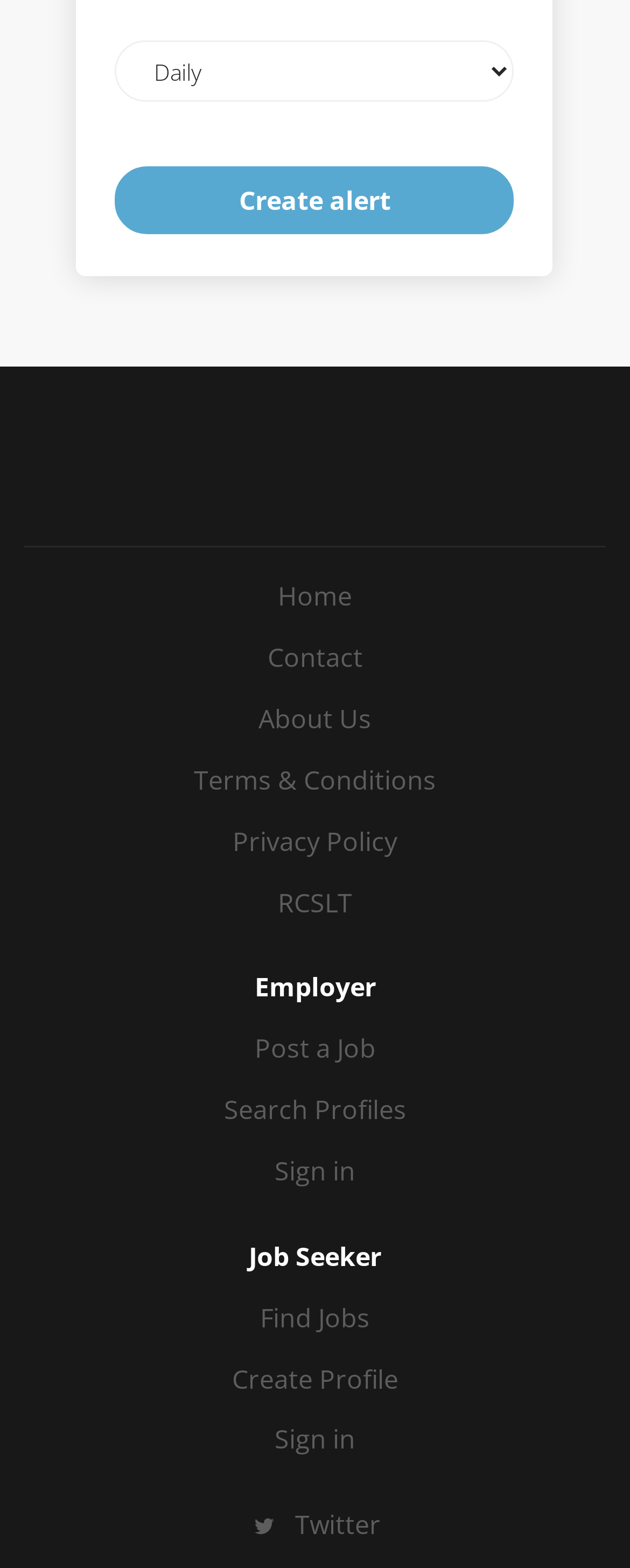Locate the bounding box coordinates of the element that should be clicked to fulfill the instruction: "Select email frequency".

[0.183, 0.025, 0.817, 0.064]